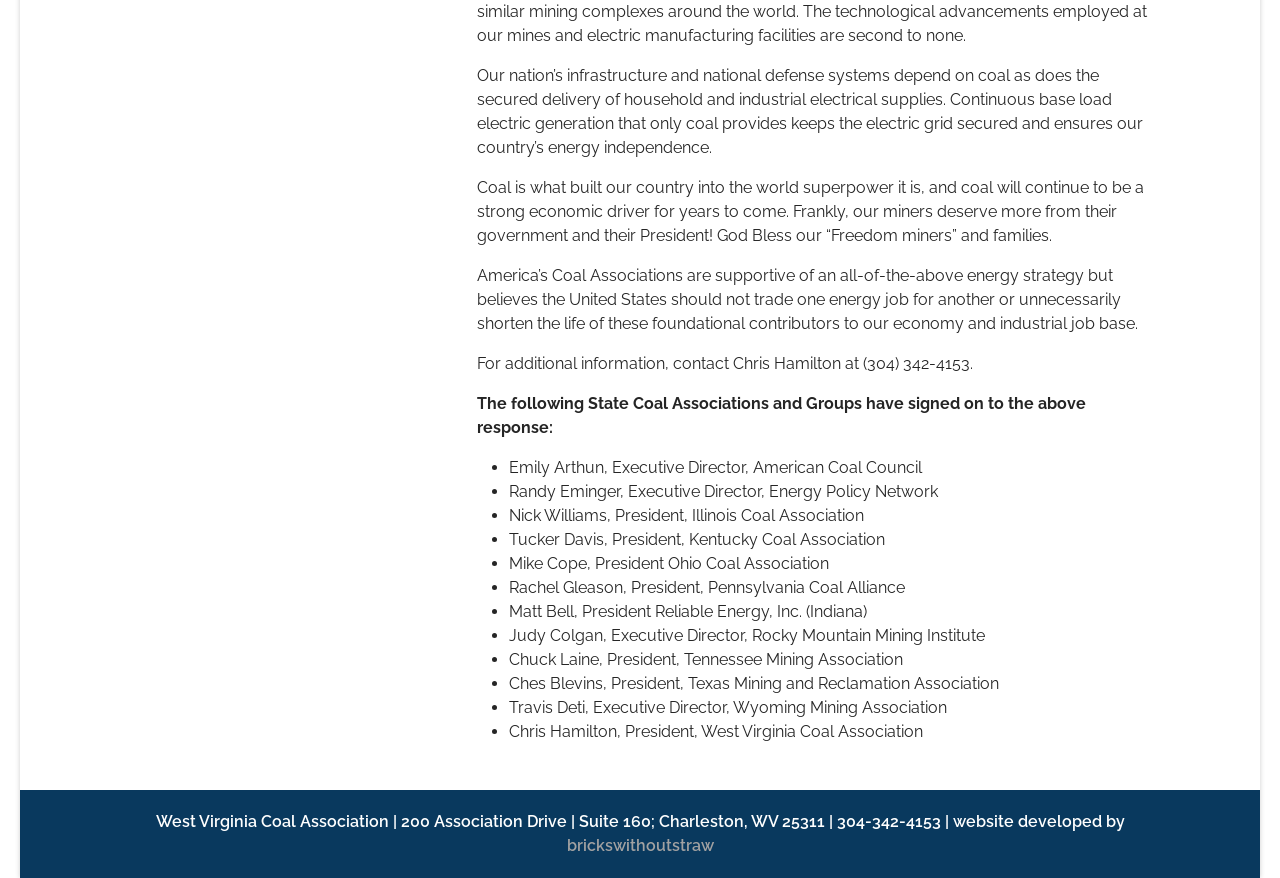Based on the image, provide a detailed response to the question:
What is the name of the company that developed the website?

The link element at the bottom of the webpage indicates that the website was developed by a company called Brickswithoutstraw.